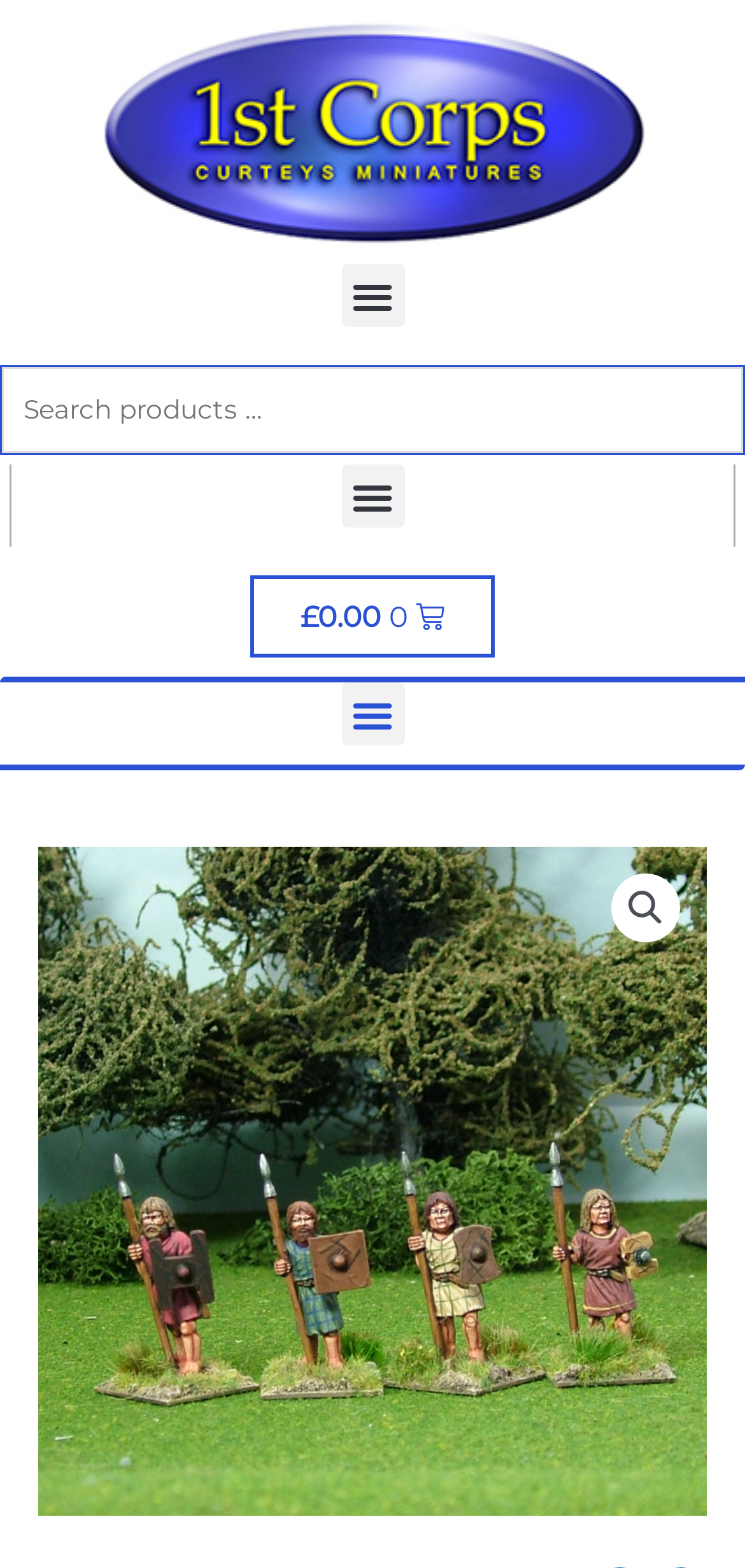Respond with a single word or phrase:
How many figures are supplied?

4